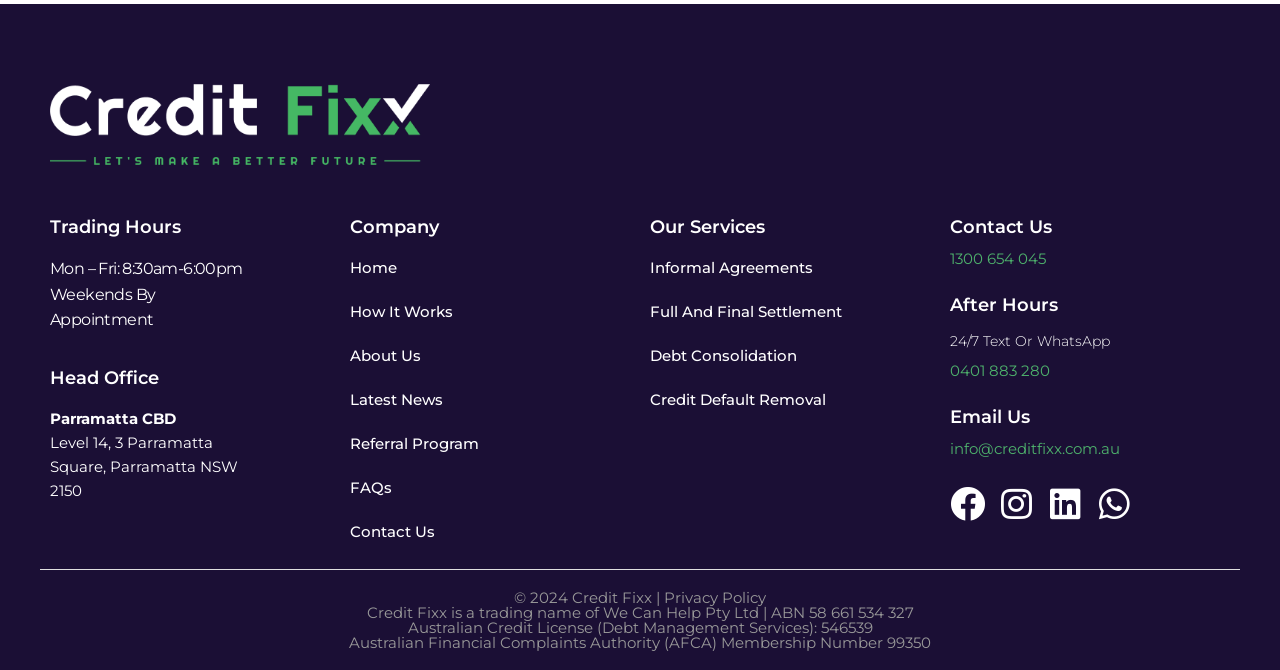Please find the bounding box coordinates of the clickable region needed to complete the following instruction: "Click on the 'Home' link". The bounding box coordinates must consist of four float numbers between 0 and 1, i.e., [left, top, right, bottom].

[0.273, 0.382, 0.492, 0.418]